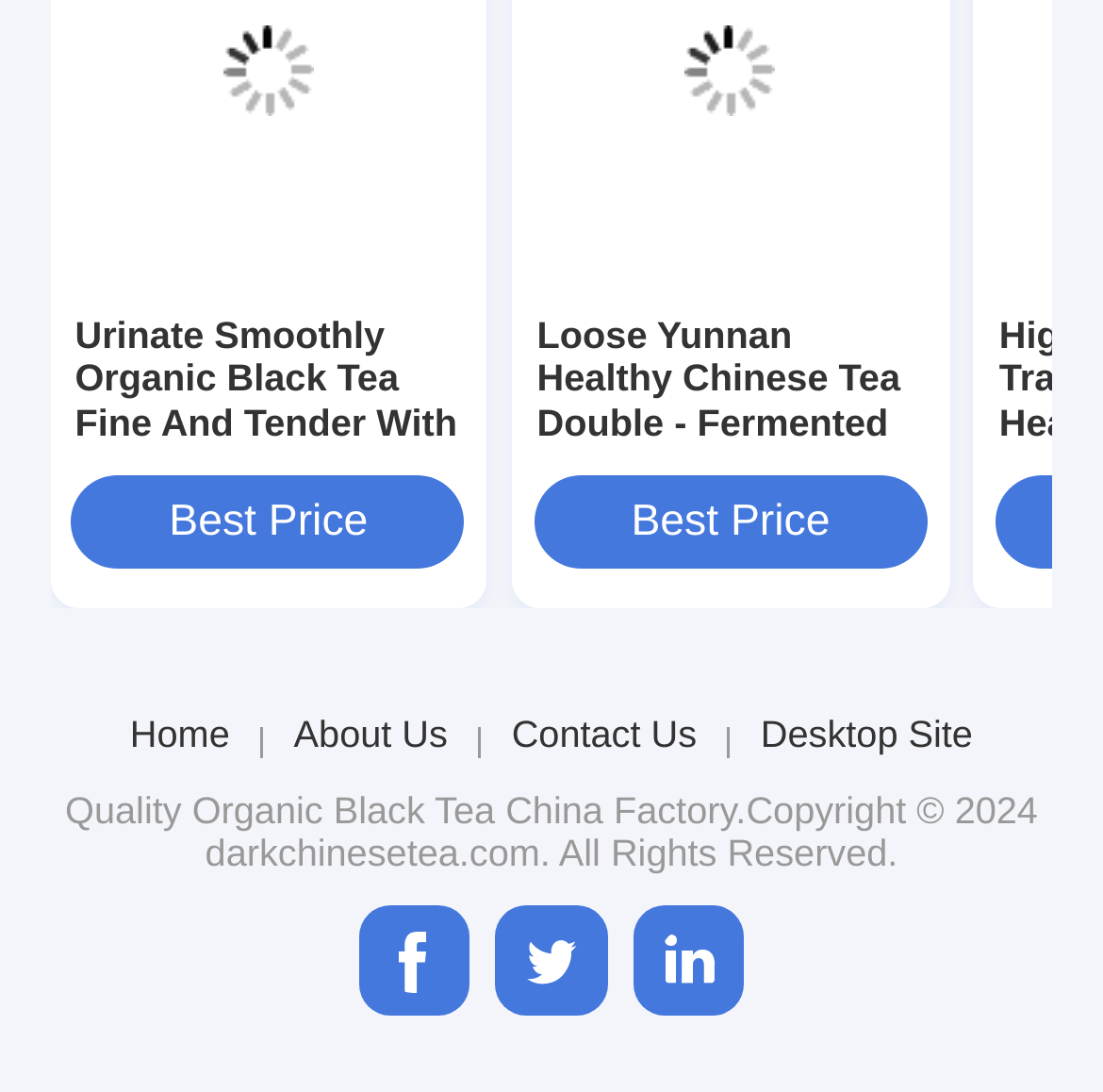Identify the bounding box coordinates for the UI element described as: "Home". The coordinates should be provided as four floats between 0 and 1: [left, top, right, bottom].

[0.118, 0.653, 0.208, 0.693]